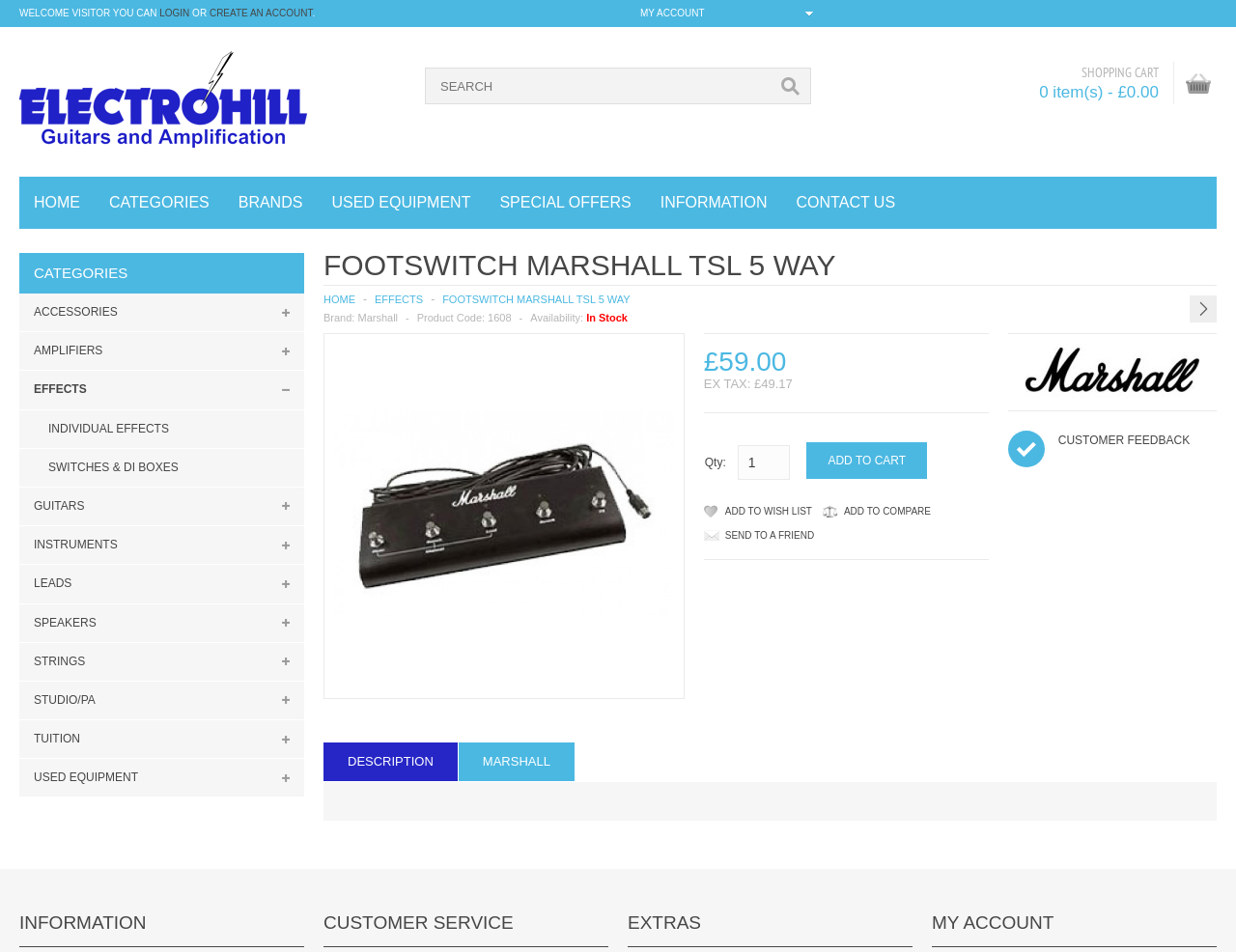Identify the bounding box coordinates of the area you need to click to perform the following instruction: "go to home page".

[0.027, 0.204, 0.065, 0.221]